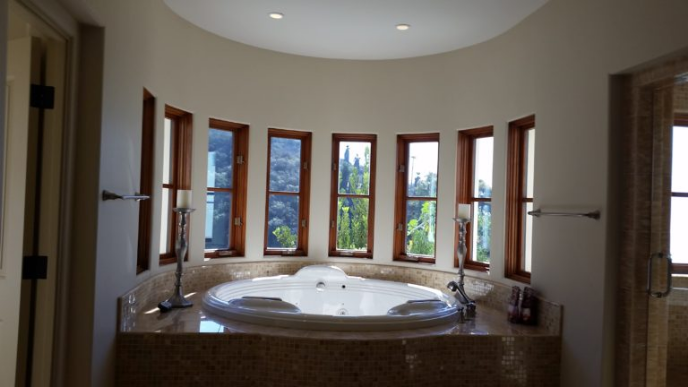Describe every aspect of the image in detail.

The image showcases a luxurious bathroom featuring a spacious and elegantly designed jacuzzi tub set against a backdrop of tall, arching windows. The curved wall of windows allows for ample natural light to flood the room, creating a bright and airy atmosphere. The windows are framed by rich wooden accents, complementing the earthy tones of the mosaic-tiled tub surround. Candlesticks add a touch of sophistication, suggesting a relaxing soak might be enjoyed here. The overall ambiance reflects a perfect blend of comfort and security, making it an inviting space for relaxation. In nearby areas, stylish fixtures and a clean layout contribute to the bathroom's upscale aesthetic.